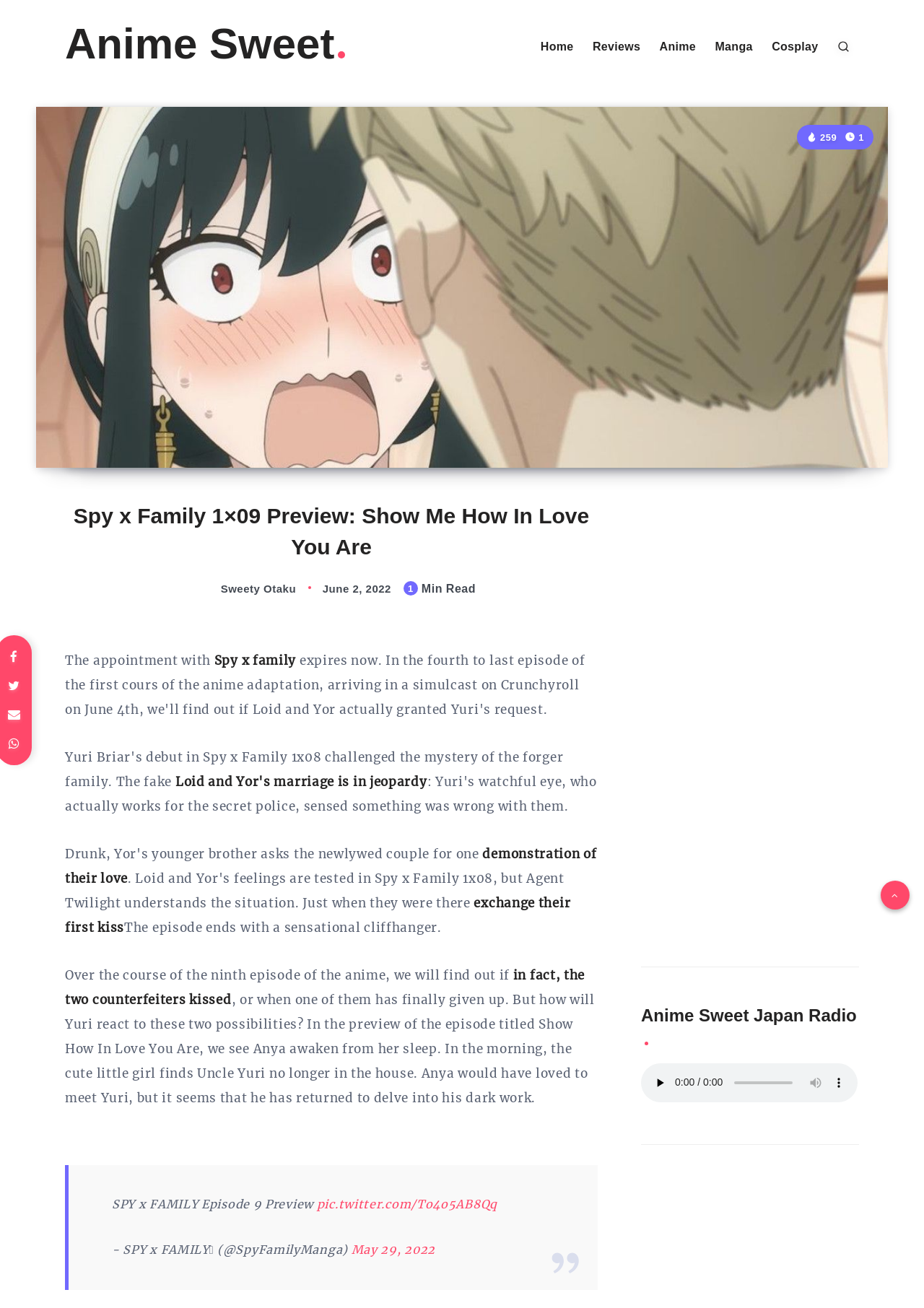What is the name of the author of this article?
Using the image, provide a detailed and thorough answer to the question.

The name of the author can be found in the link element with the text 'Sweety Otaku'. This element is located below the title of the article and above the time element.